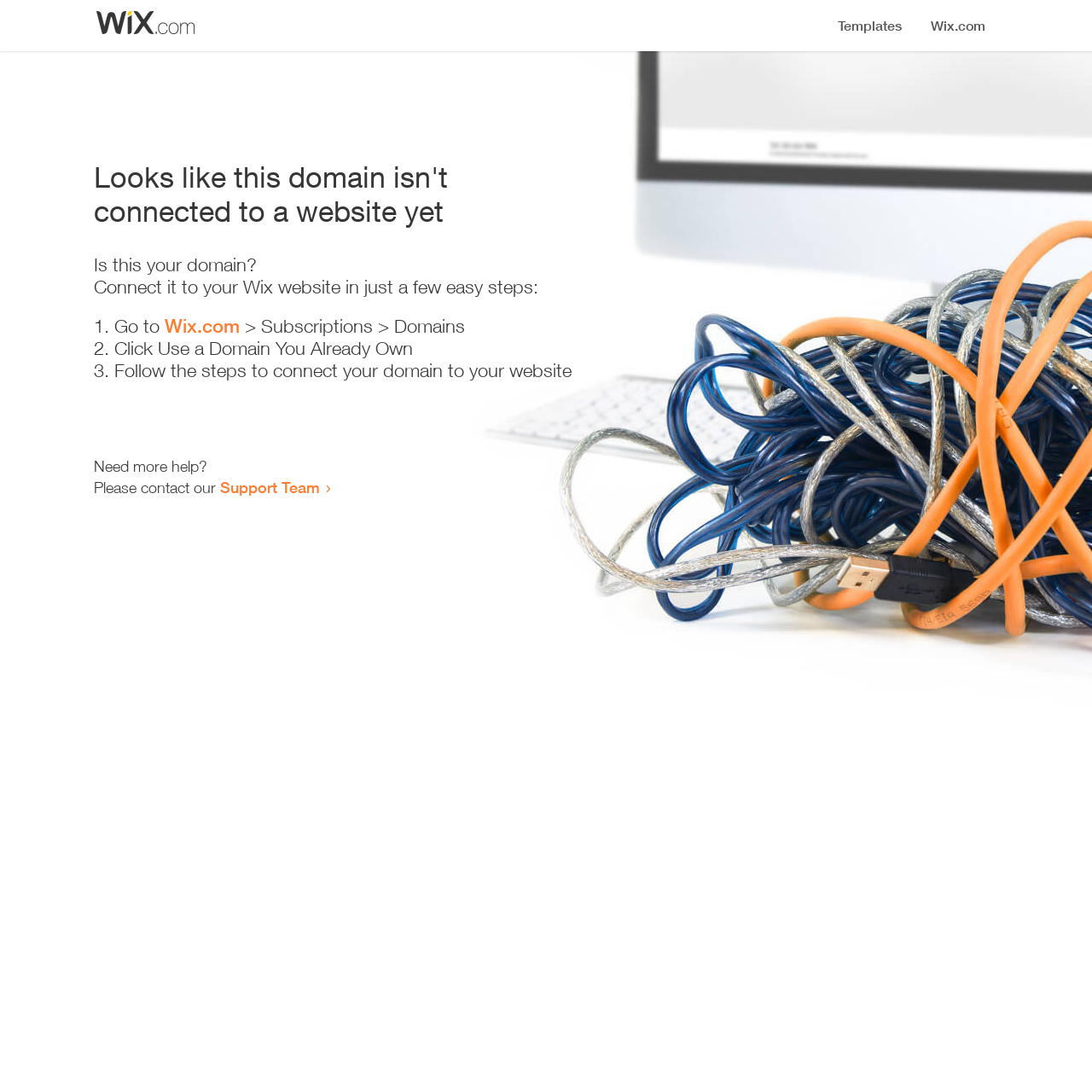Using the description: "Wix.com", identify the bounding box of the corresponding UI element in the screenshot.

[0.151, 0.288, 0.22, 0.309]